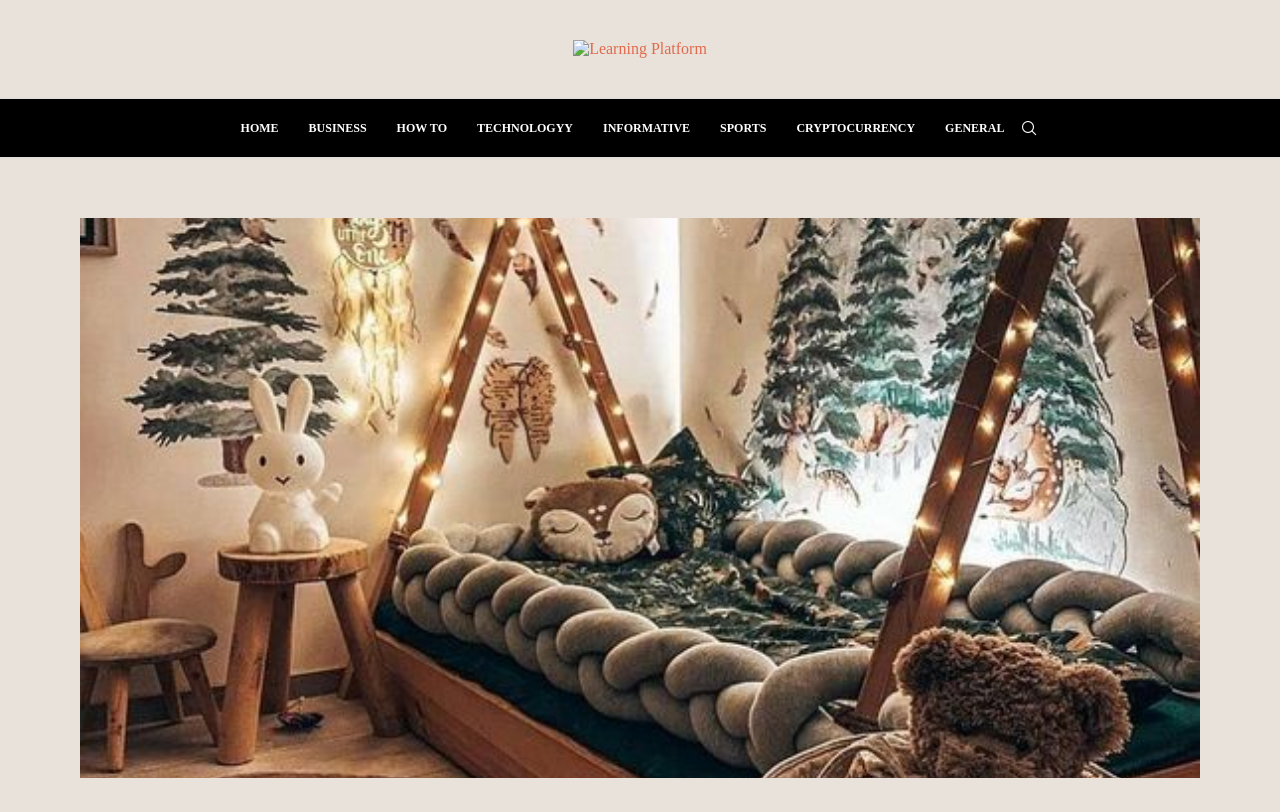Provide a one-word or one-phrase answer to the question:
What is the layout of the top menu?

Horizontal